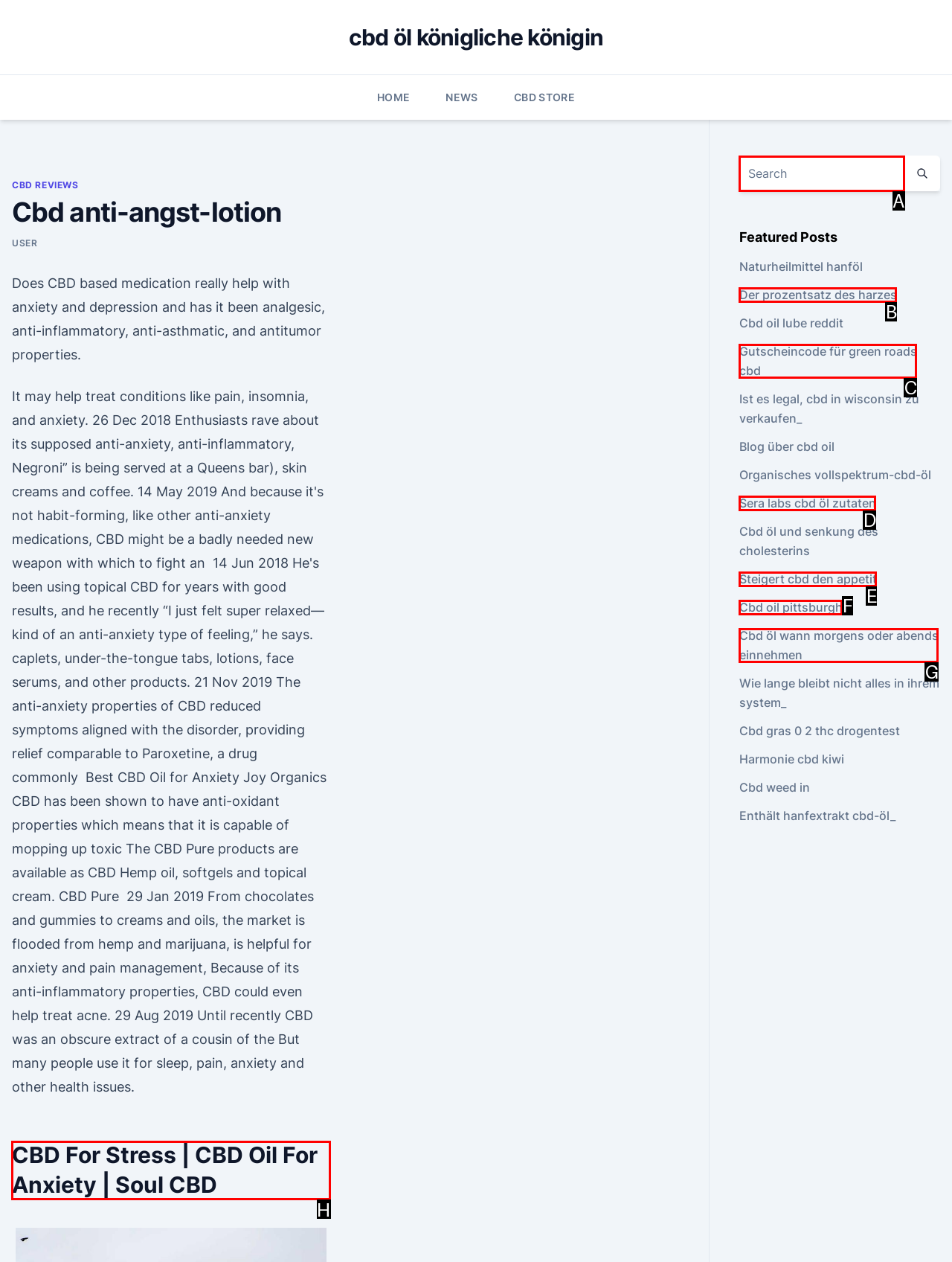Provide the letter of the HTML element that you need to click on to perform the task: Read the 'CBD For Stress | CBD Oil For Anxiety | Soul CBD' article.
Answer with the letter corresponding to the correct option.

H